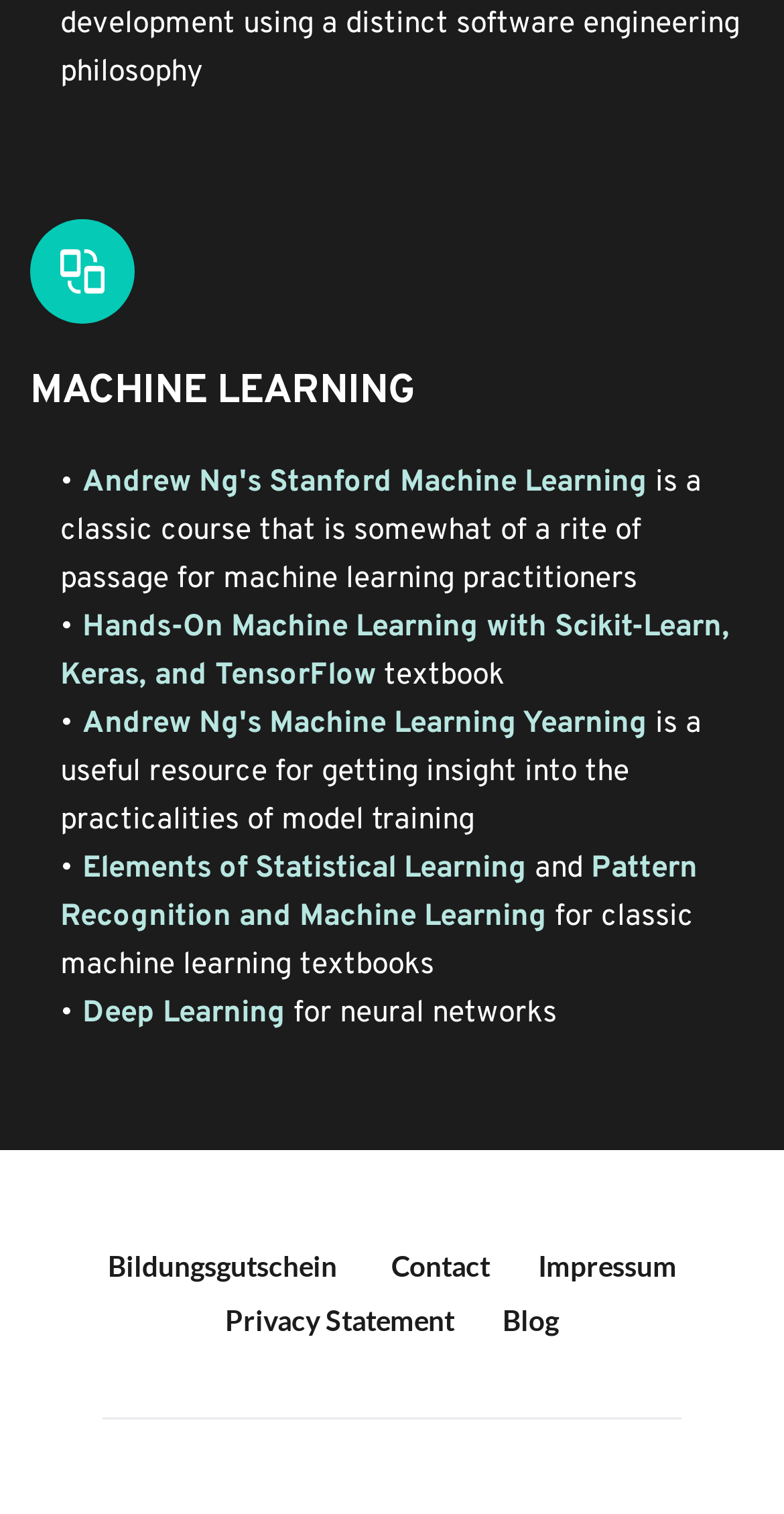Identify the bounding box coordinates of the section that should be clicked to achieve the task described: "Toggle 'Light/Dark Button'".

None